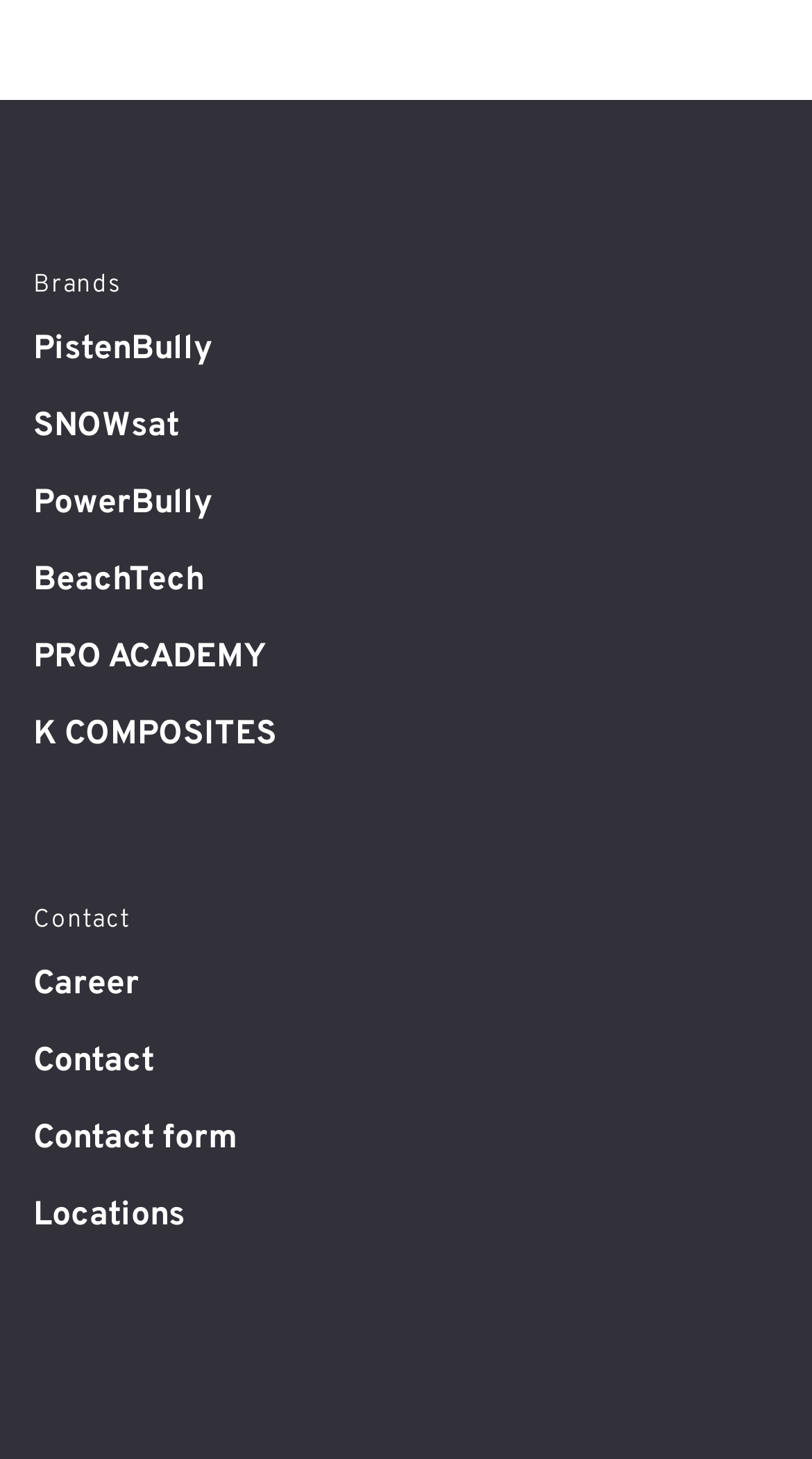Give a one-word or phrase response to the following question: What is the first brand listed?

PistenBully